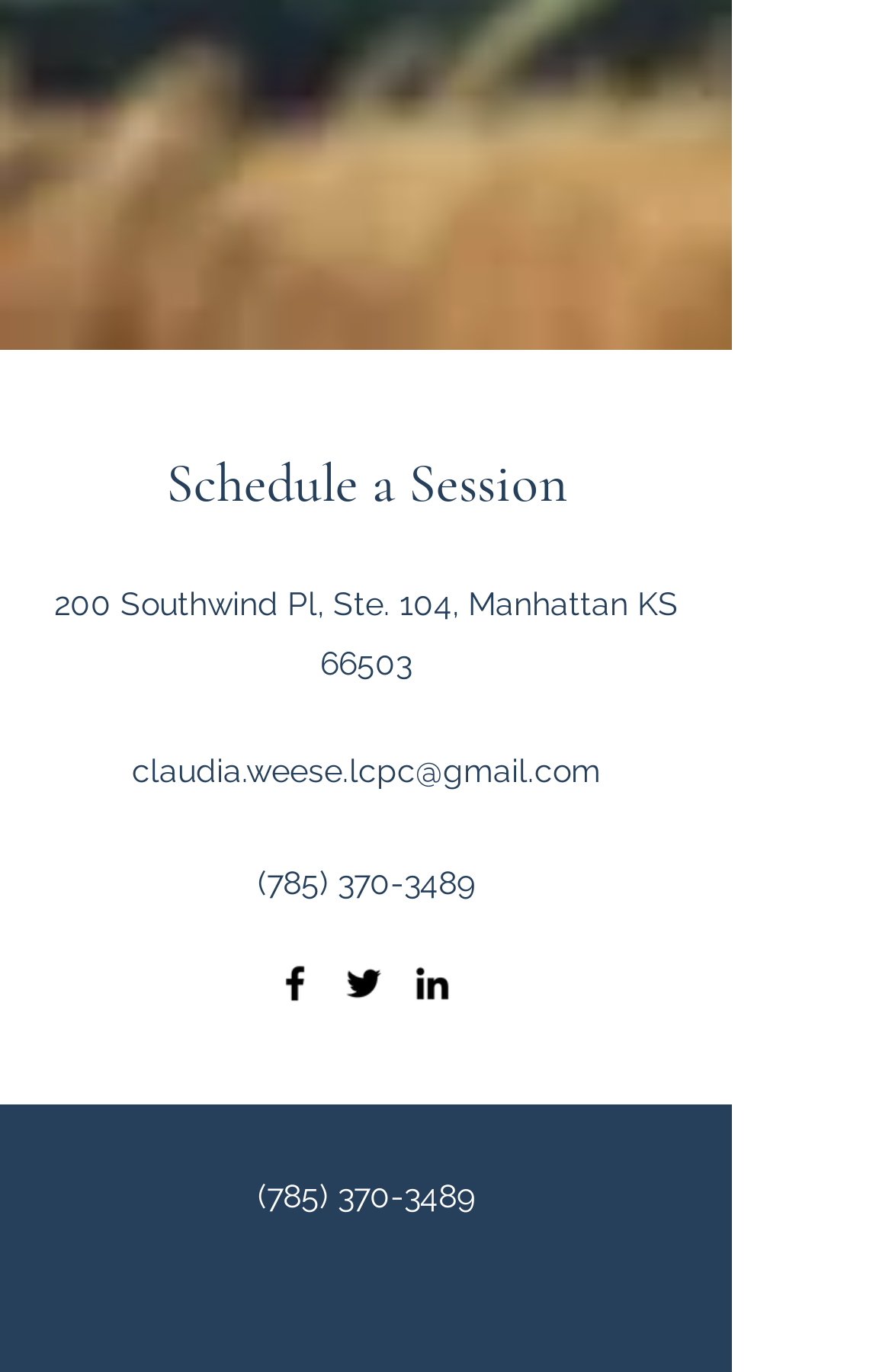Bounding box coordinates are to be given in the format (top-left x, top-left y, bottom-right x, bottom-right y). All values must be floating point numbers between 0 and 1. Provide the bounding box coordinate for the UI element described as: (785) 370-3489

[0.288, 0.858, 0.532, 0.885]